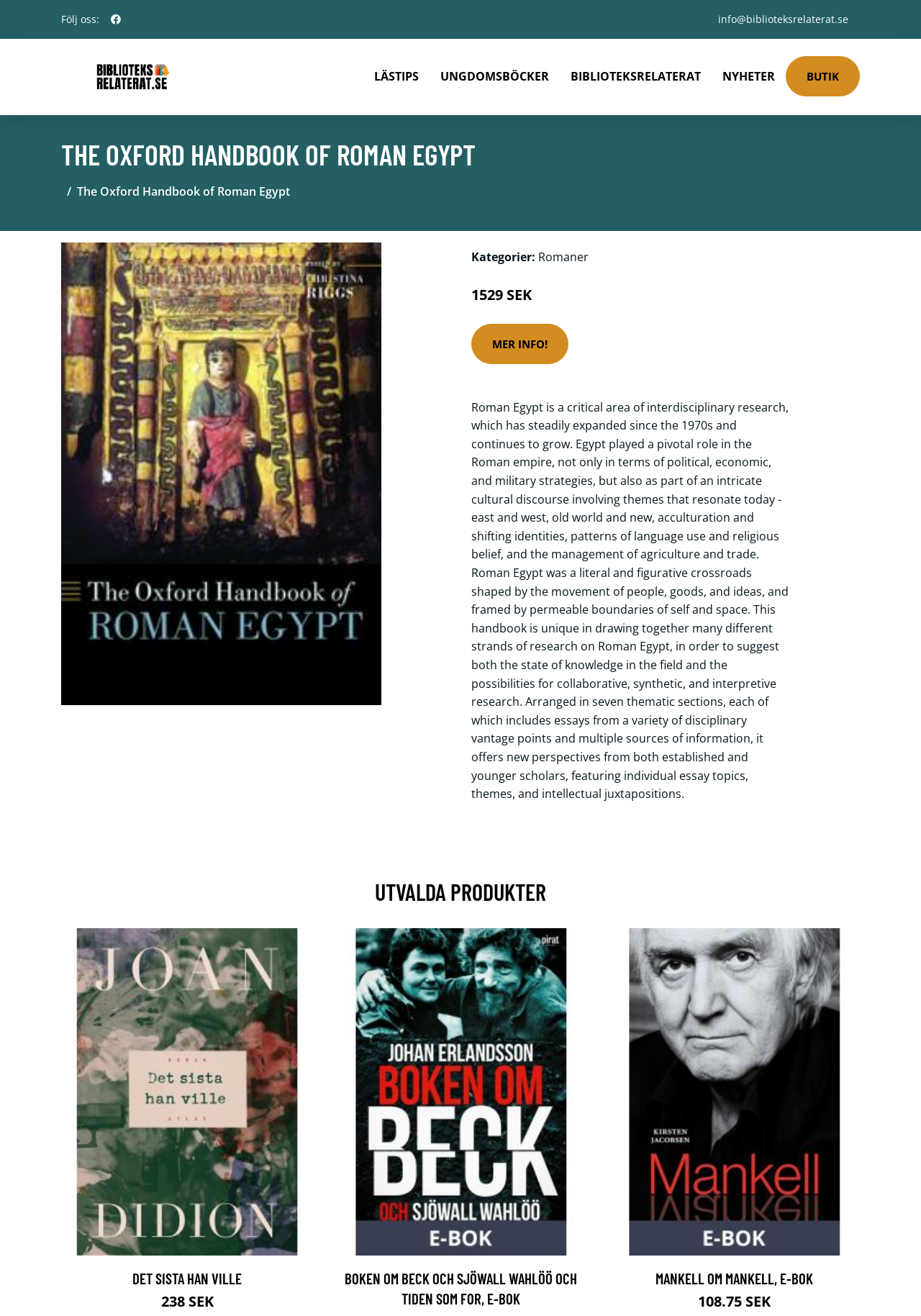Indicate the bounding box coordinates of the clickable region to achieve the following instruction: "Explore the Lästips section."

[0.066, 0.031, 0.223, 0.086]